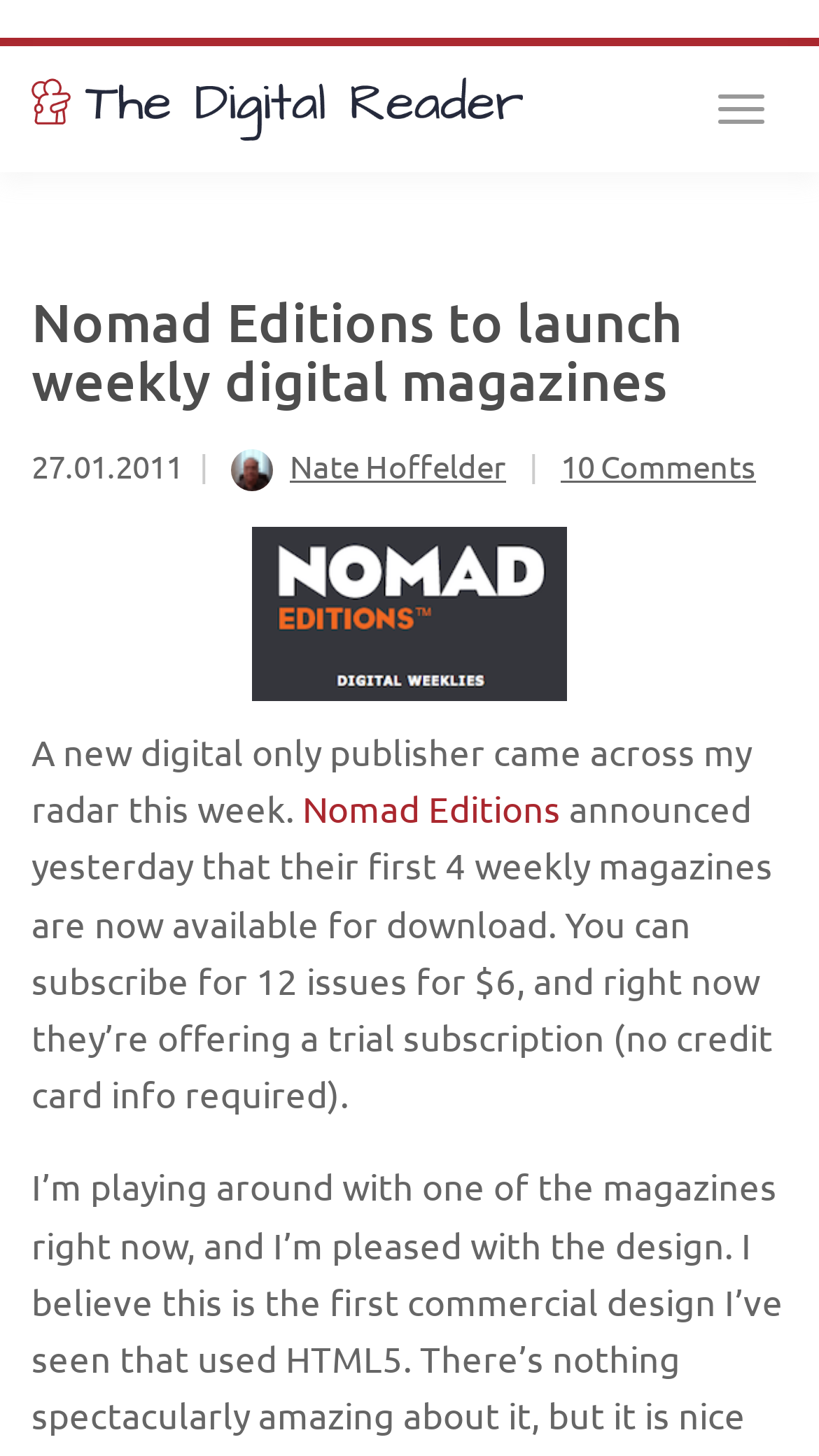Identify the bounding box coordinates for the UI element described as follows: "Toggle navigation". Ensure the coordinates are four float numbers between 0 and 1, formatted as [left, top, right, bottom].

[0.849, 0.05, 0.962, 0.099]